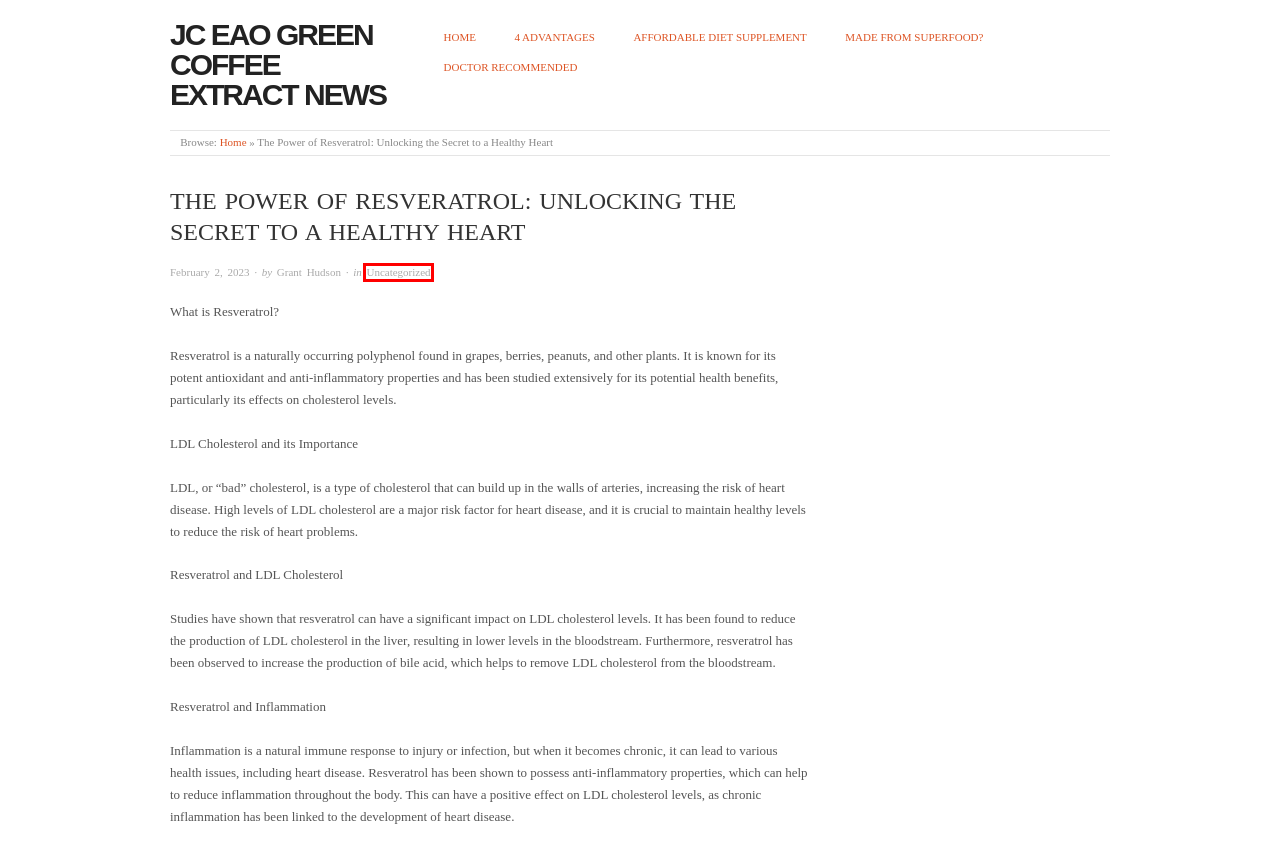You are provided a screenshot of a webpage featuring a red bounding box around a UI element. Choose the webpage description that most accurately represents the new webpage after clicking the element within the red bounding box. Here are the candidates:
A. Grant Hudson
B. Uncategorized | JC EAO Green Coffee Extract News
C. 4 Simple Advantages to Green Coffee Bean Extract | JC EAO Green Coffee Extract News
D. Green Coffee Extract Affordable Supplement for All | JC EAO Green Coffee Extract News
E. Is Green Coffee Extract Made from a Superfood? | JC EAO Green Coffee Extract News
F. Blog Tool, Publishing Platform, and CMS – WordPress.org
G. Why Doctors are Recommending Green Coffee Bean Extract | JC EAO Green Coffee Extract News
H. JC EAO Green Coffee Extract News |

B